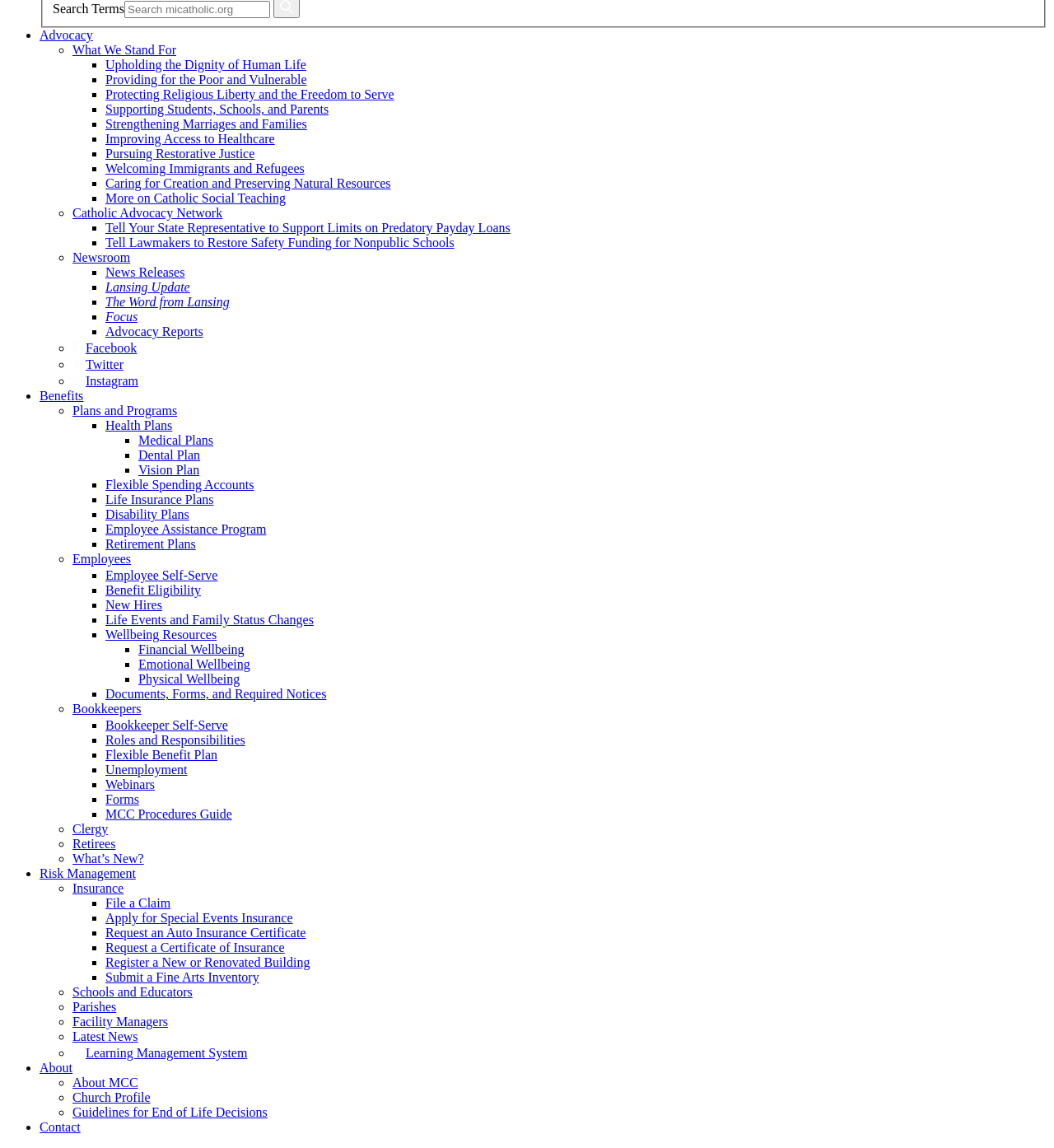What is the name of the social media platform represented by the image with the caption 'Facebook'? From the image, respond with a single word or brief phrase.

Facebook